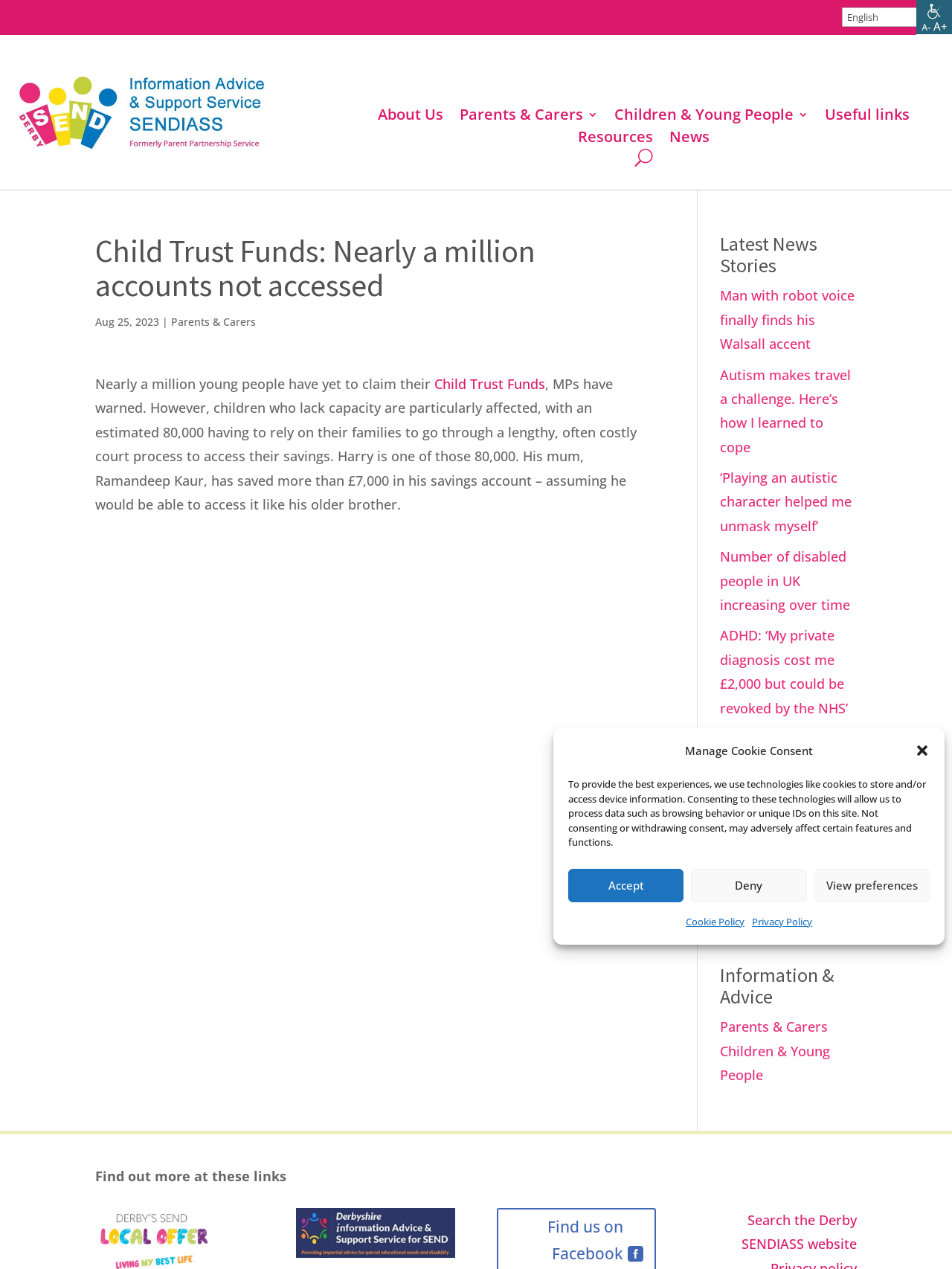Determine the bounding box coordinates of the section to be clicked to follow the instruction: "Click the Accessibility Helper sidebar button". The coordinates should be given as four float numbers between 0 and 1, formatted as [left, top, right, bottom].

[0.962, 0.0, 1.0, 0.028]